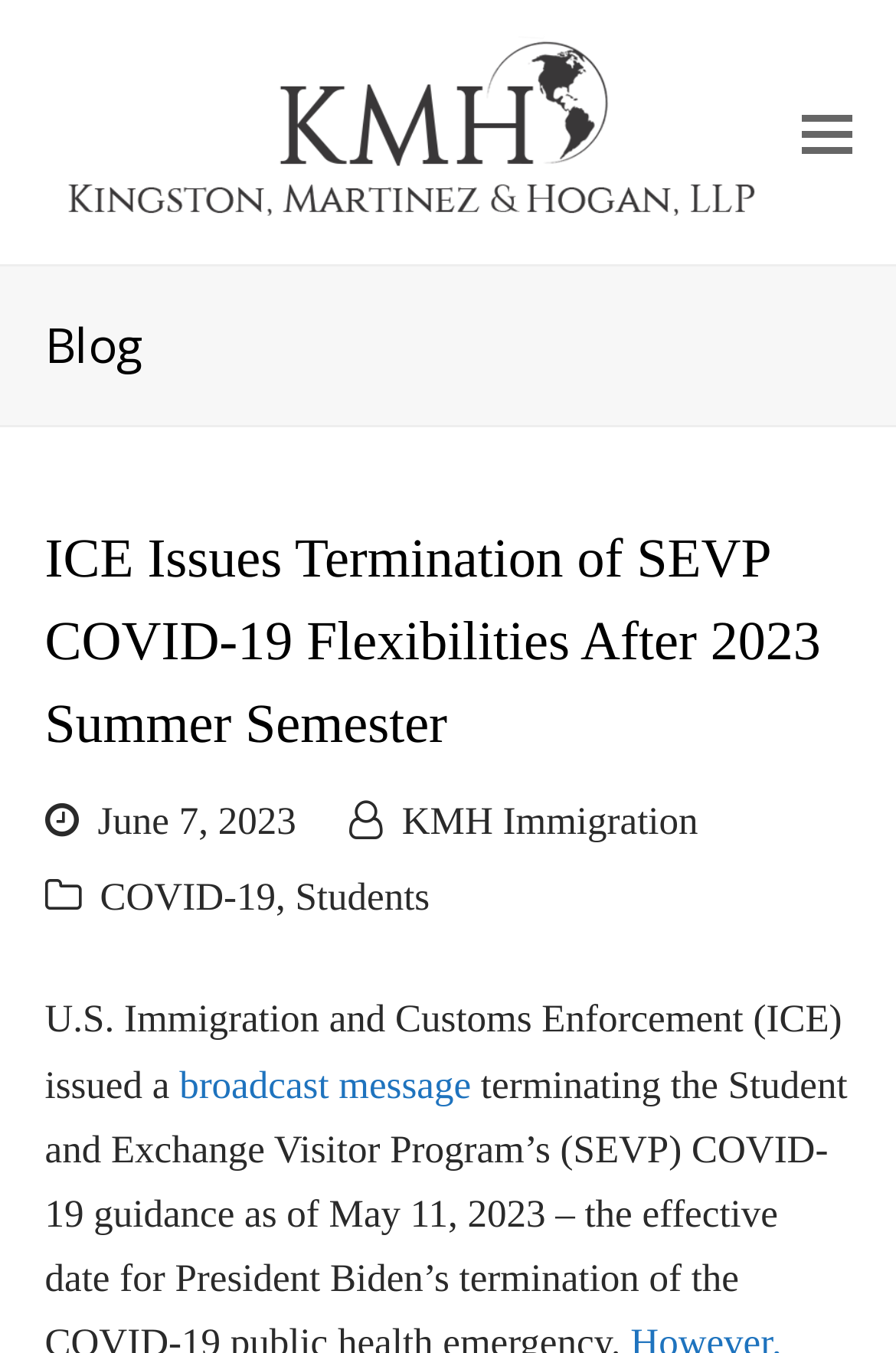Given the element description EXAMPLE MENUS, predict the bounding box coordinates for the UI element in the webpage screenshot. The format should be (top-left x, top-left y, bottom-right x, bottom-right y), and the values should be between 0 and 1.

None